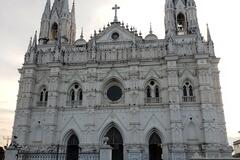Give a one-word or short-phrase answer to the following question: 
What is the symbolic significance of the cross atop the tallest spire?

Religious significance